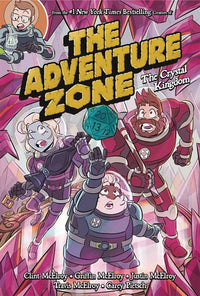Who illustrated the graphic novel?
Using the screenshot, give a one-word or short phrase answer.

Carey Pietsch